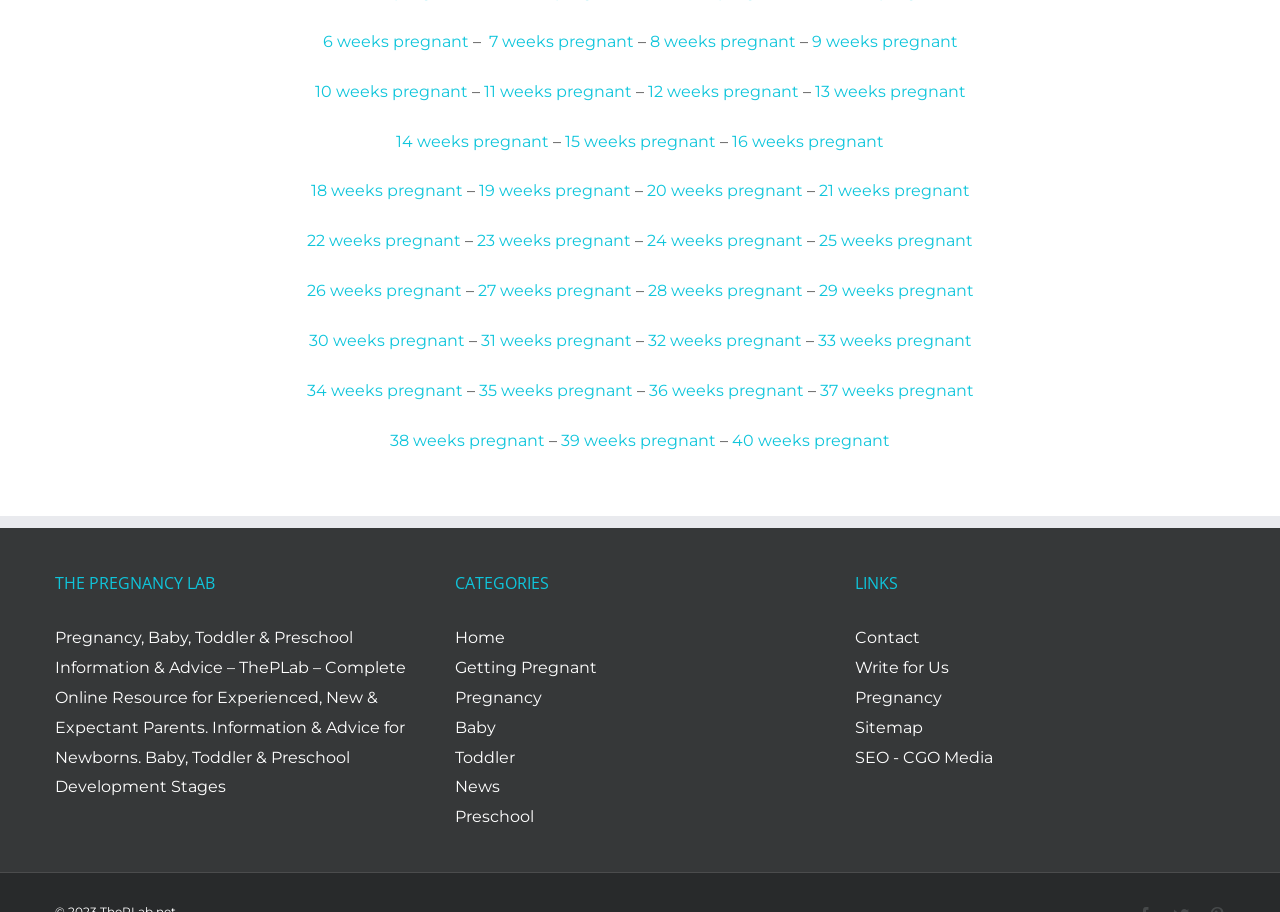Please identify the bounding box coordinates of the area that needs to be clicked to follow this instruction: "click on '6 weeks pregnant'".

[0.252, 0.035, 0.366, 0.056]